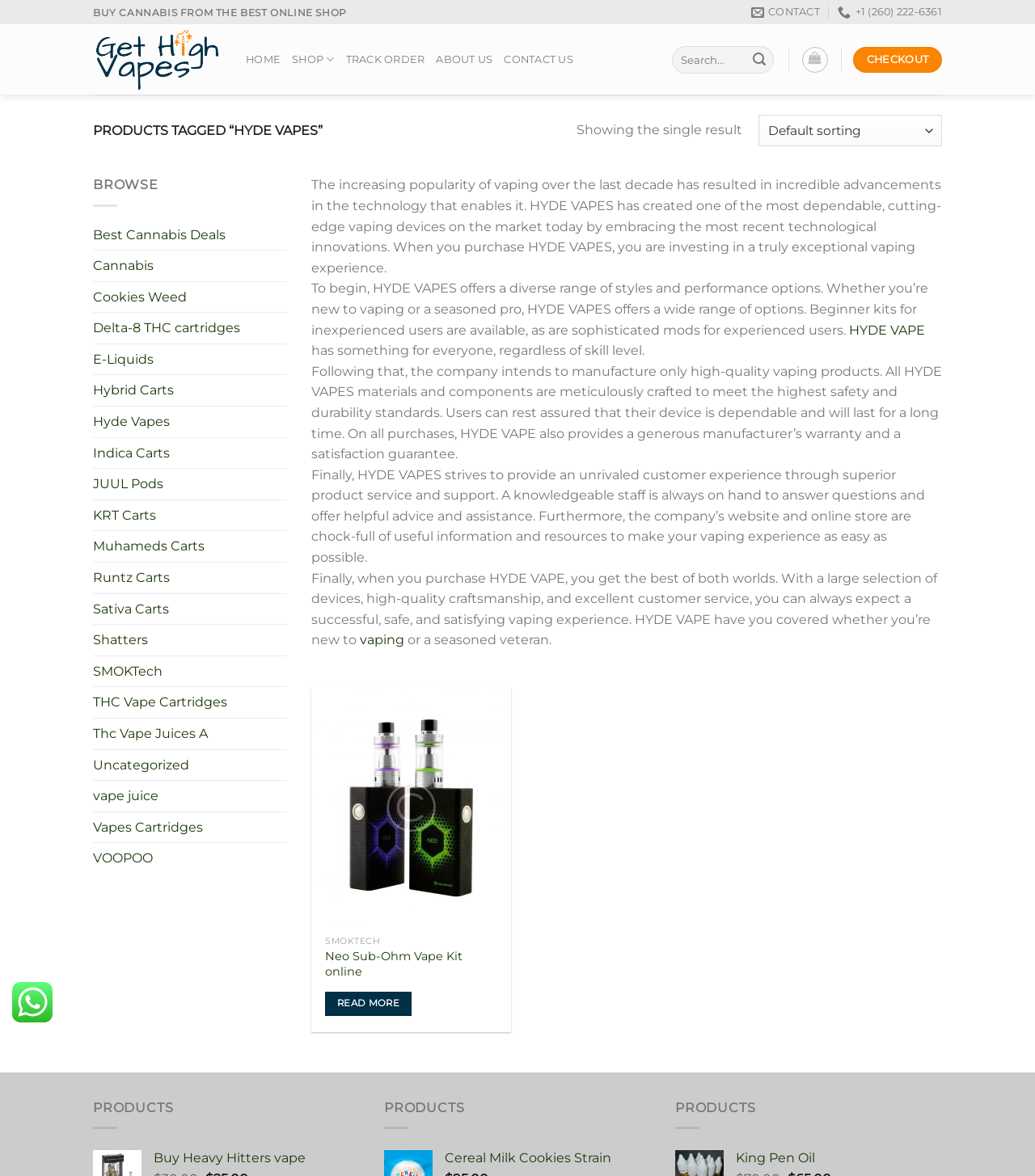Determine the coordinates of the bounding box that should be clicked to complete the instruction: "View Hyde Vapes products". The coordinates should be represented by four float numbers between 0 and 1: [left, top, right, bottom].

[0.09, 0.346, 0.277, 0.372]